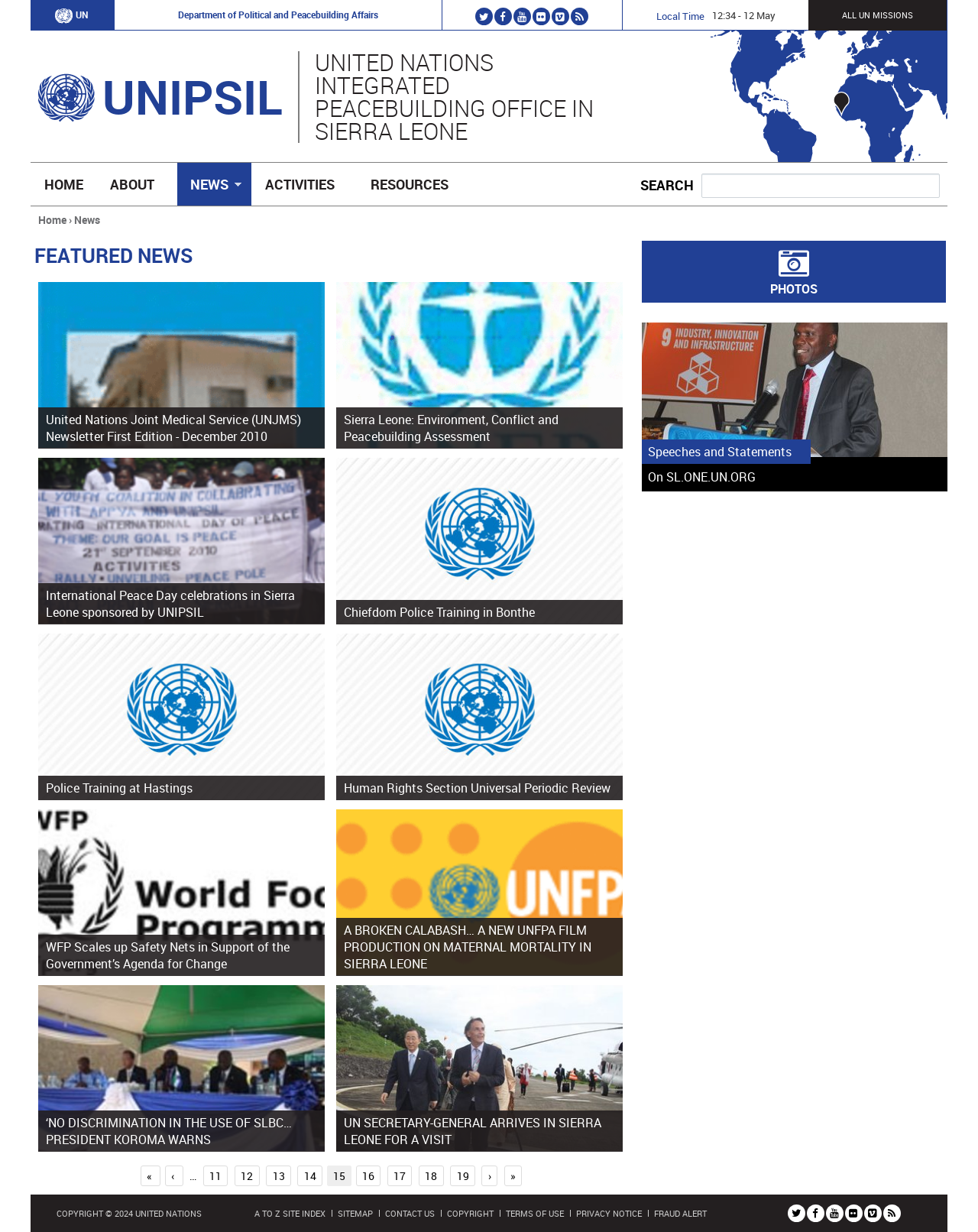Locate the bounding box coordinates of the area you need to click to fulfill this instruction: 'Read about United Nations Joint Medical Service (UNJMS) Newsletter'. The coordinates must be in the form of four float numbers ranging from 0 to 1: [left, top, right, bottom].

[0.047, 0.334, 0.308, 0.361]